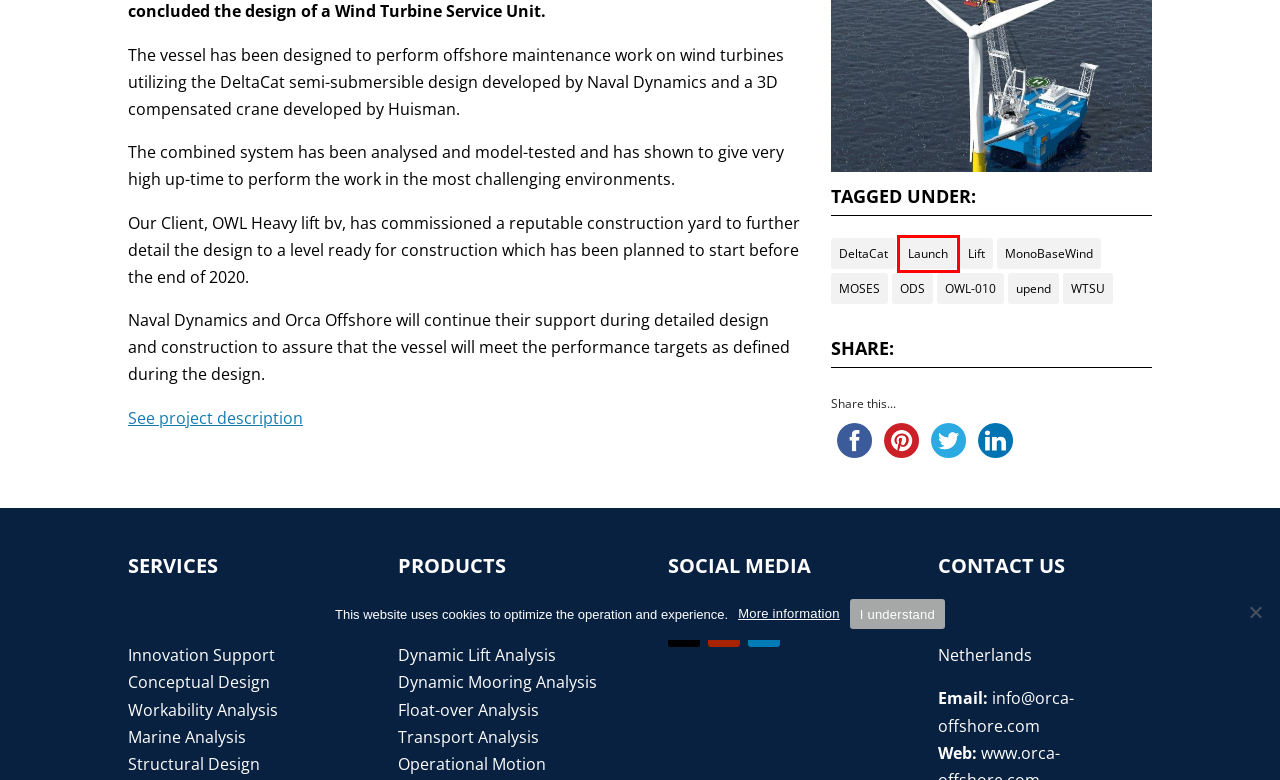You have a screenshot of a webpage, and a red bounding box highlights an element. Select the webpage description that best fits the new page after clicking the element within the bounding box. Options are:
A. Transport Analysis - Orca Offshore
B. DeltaCat Archieven - Orca Offshore
C. Dynamic Mooring Analysis - Orca Offshore
D. Launch Archieven - Orca Offshore
E. Workability Analysis - Orca Offshore
F. MOSES Archieven - Orca Offshore
G. WTSU Archieven - Orca Offshore
H. OWL-010 Archieven - Orca Offshore

D